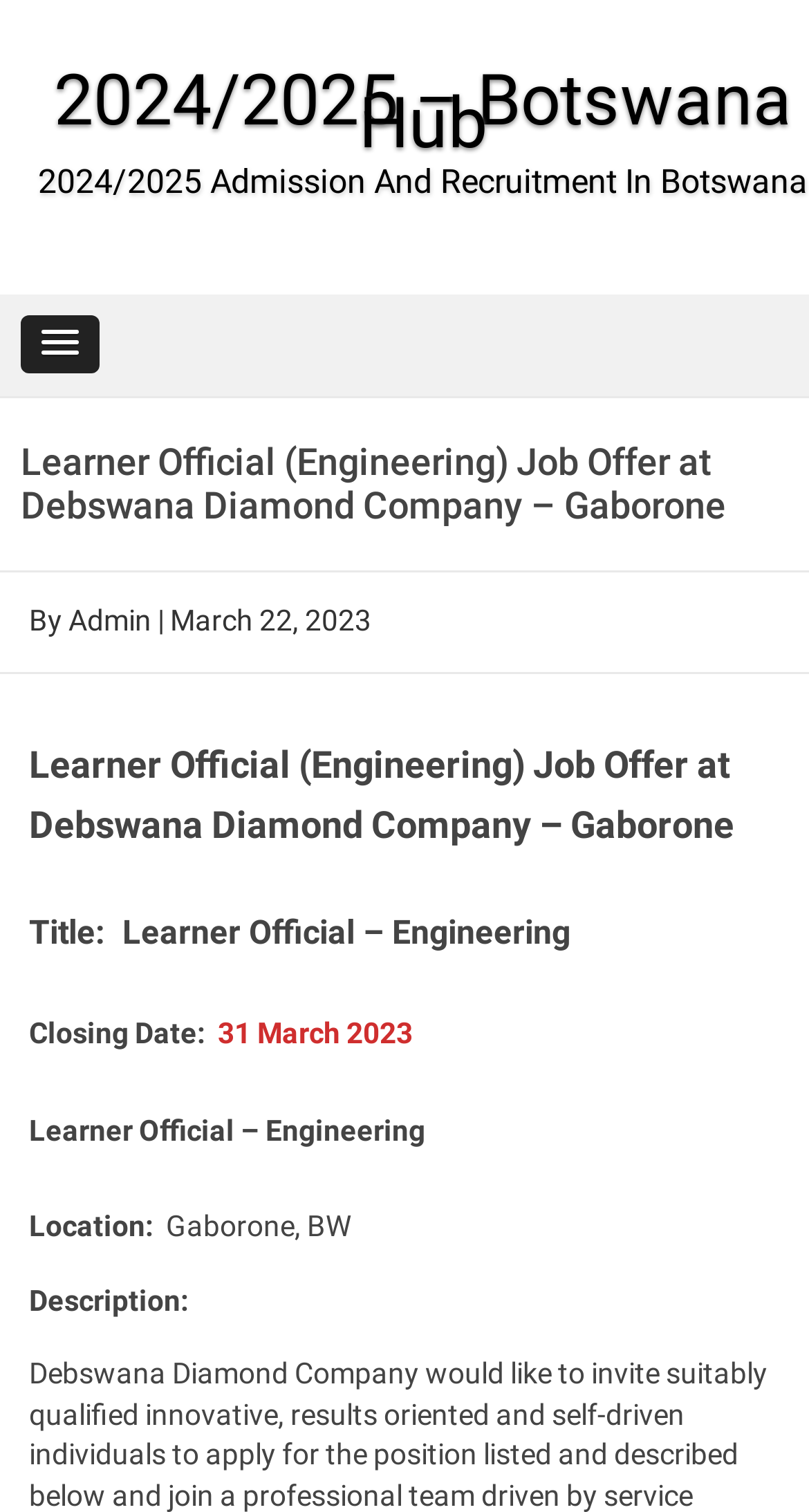What is the closing date of the job application?
Give a detailed explanation using the information visible in the image.

I determined the closing date by looking at the static text elements in the webpage. The element that says 'Closing Date: ' is followed by another element that says '31 March 2023', which suggests that 31 March 2023 is the closing date of the job application.